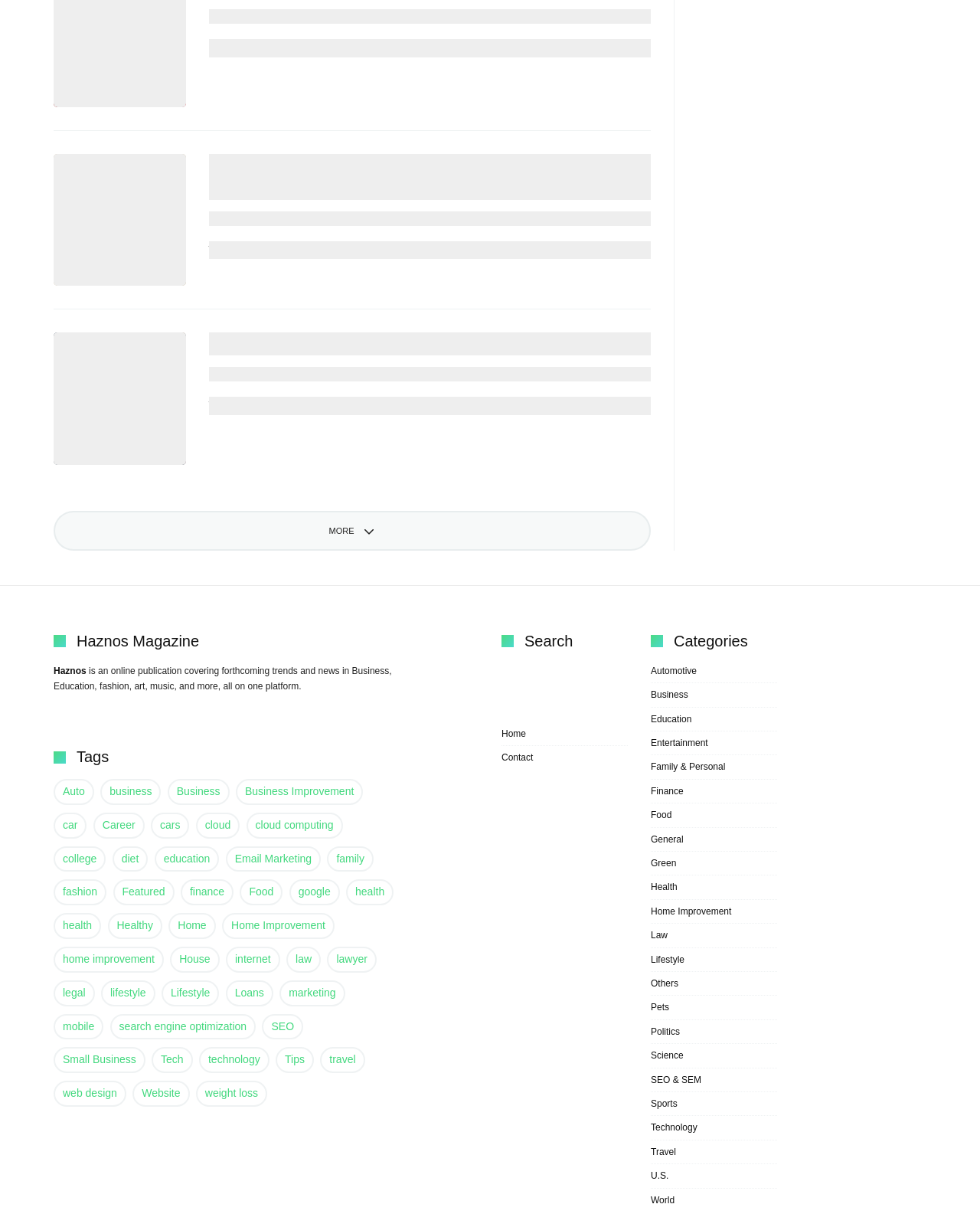How many articles are displayed on the webpage?
Using the image, answer in one word or phrase.

3